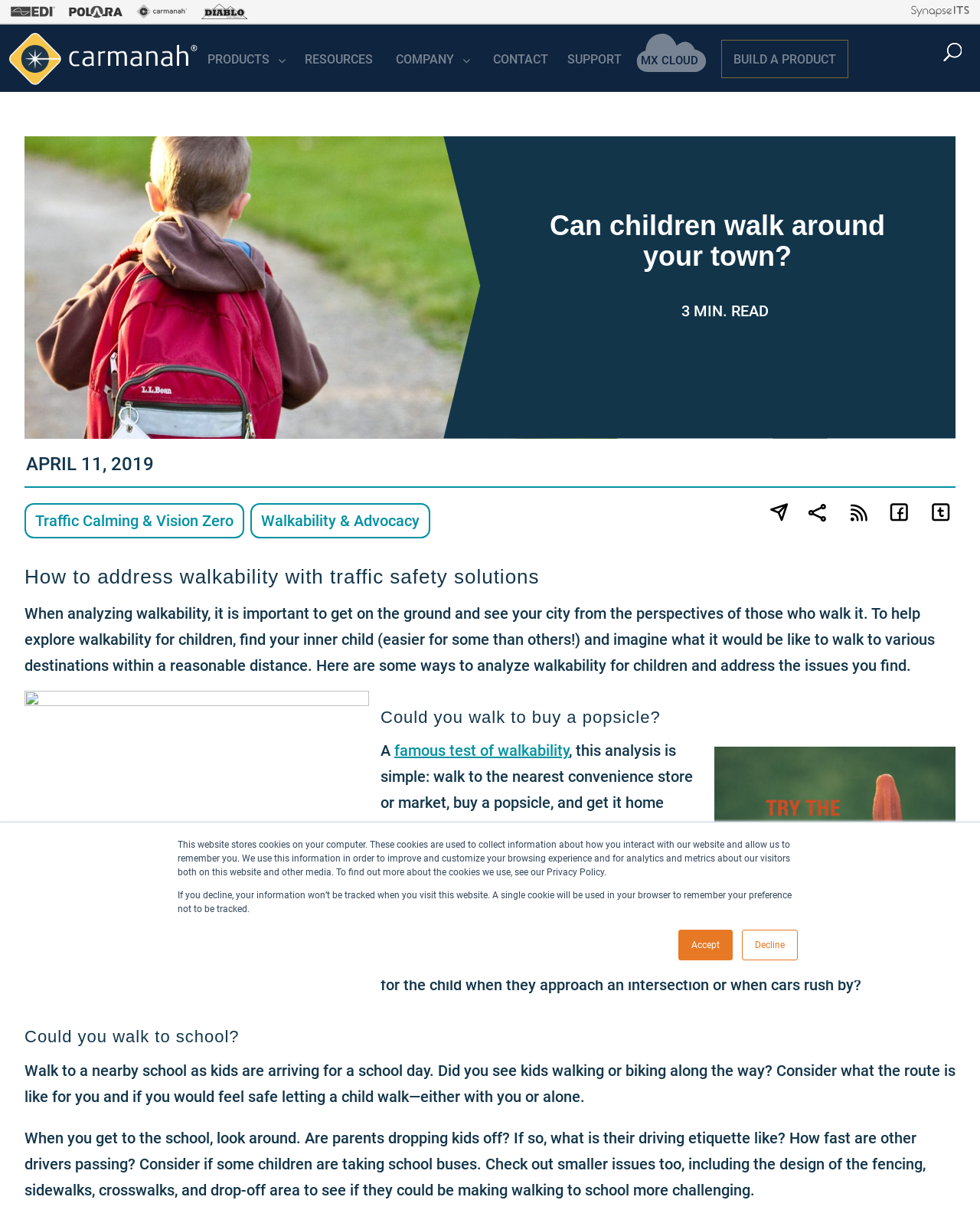Locate the bounding box coordinates of the element's region that should be clicked to carry out the following instruction: "Click the 'Traffic Calming & Vision Zero' link". The coordinates need to be four float numbers between 0 and 1, i.e., [left, top, right, bottom].

[0.025, 0.411, 0.249, 0.44]